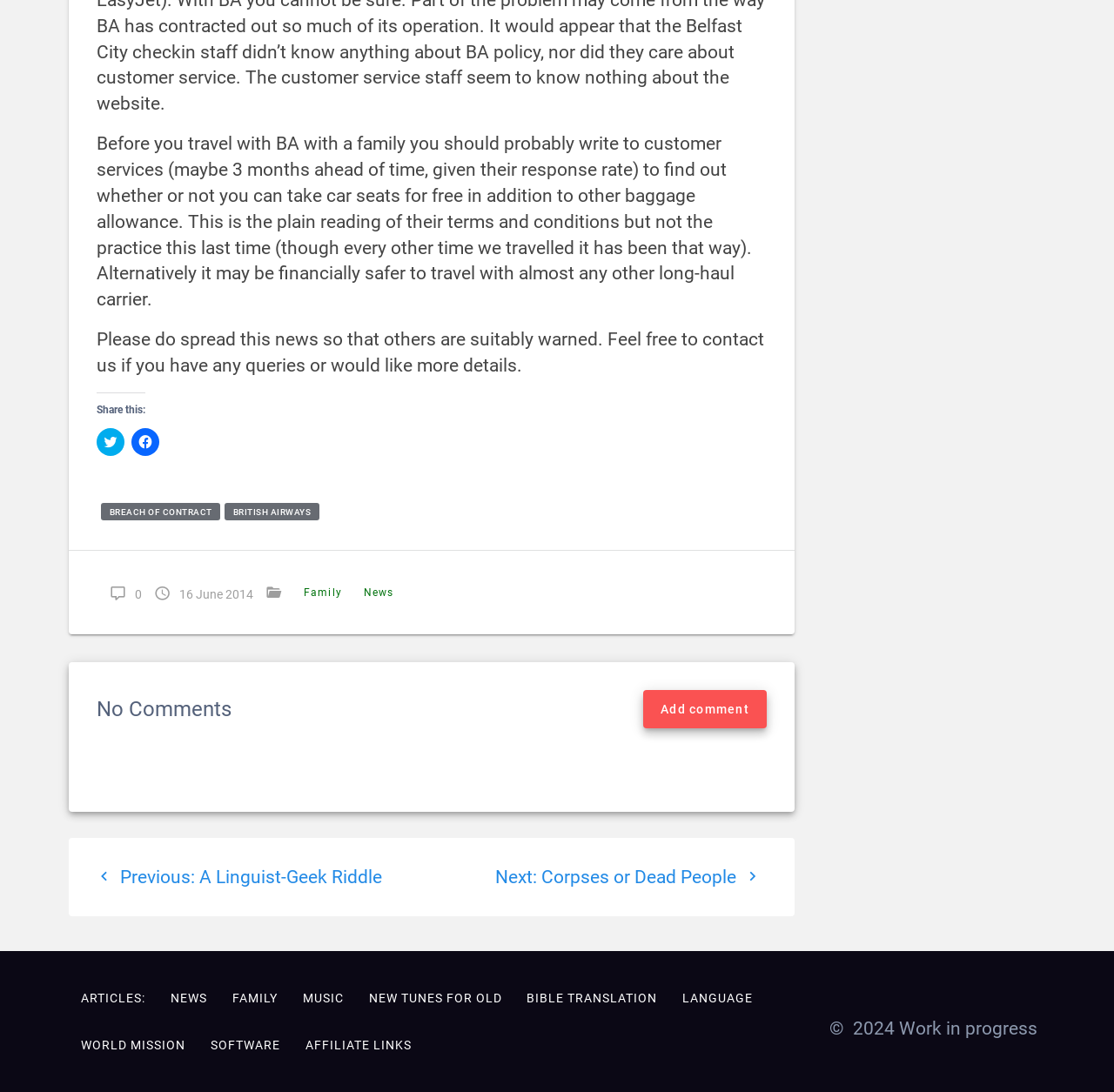Please find the bounding box coordinates of the clickable region needed to complete the following instruction: "Click on the 'HOME' link". The bounding box coordinates must consist of four float numbers between 0 and 1, i.e., [left, top, right, bottom].

None